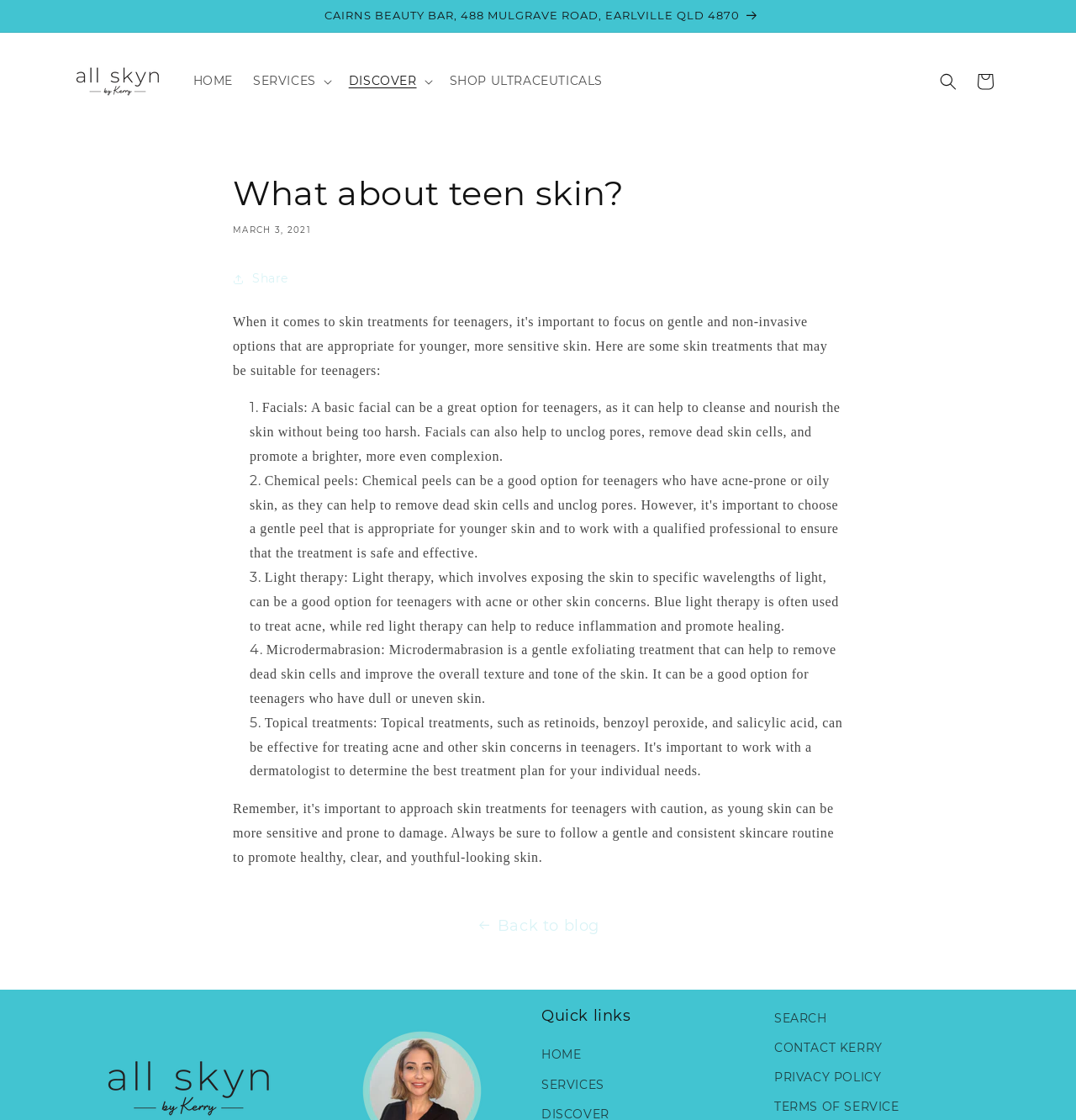Given the webpage screenshot and the description, determine the bounding box coordinates (top-left x, top-left y, bottom-right x, bottom-right y) that define the location of the UI element matching this description: aria-label="LinkedIn"

None